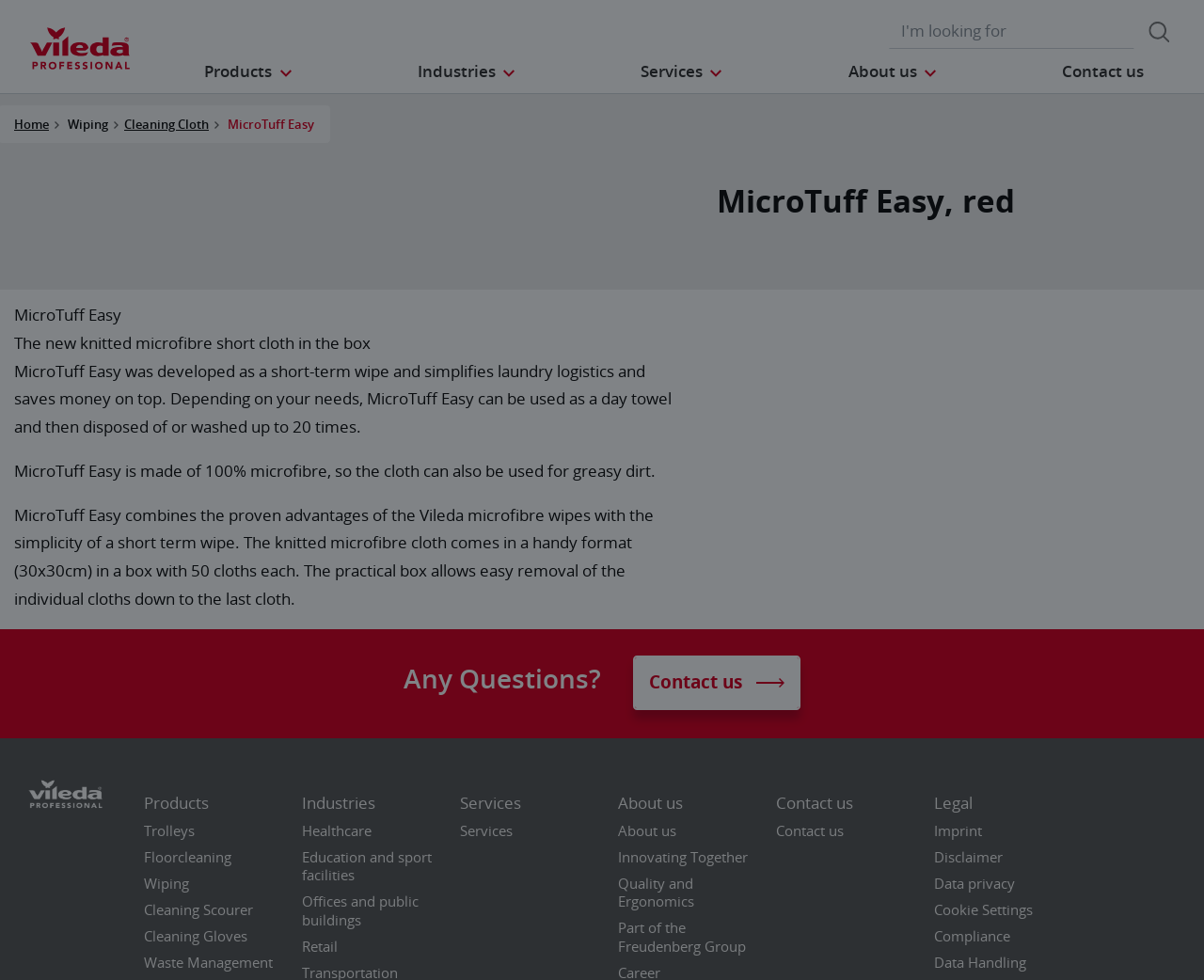Using the given description, provide the bounding box coordinates formatted as (top-left x, top-left y, bottom-right x, bottom-right y), with all values being floating point numbers between 0 and 1. Description: Part of the Freudenberg Group

[0.513, 0.938, 0.645, 0.983]